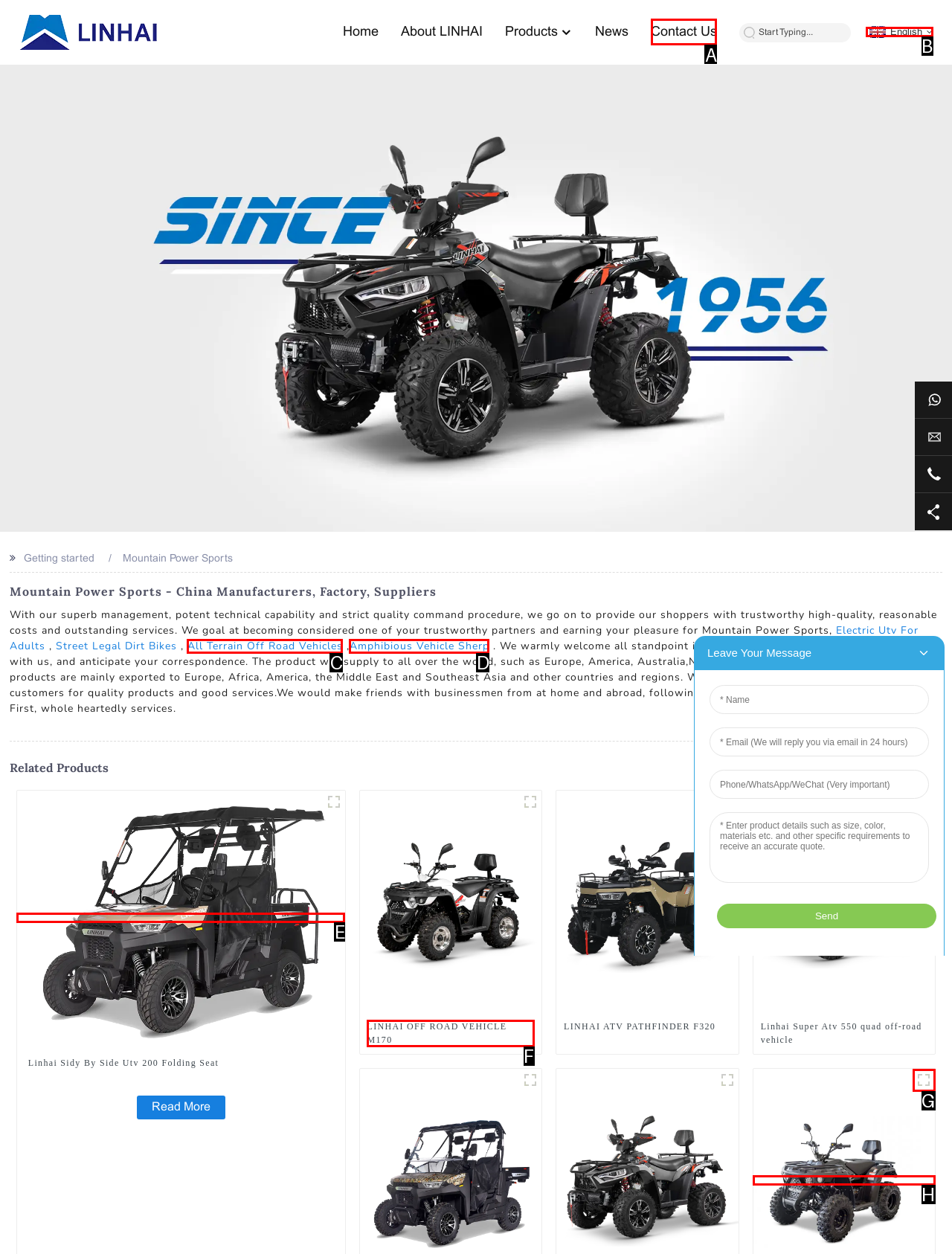Decide which UI element to click to accomplish the task: Search for something
Respond with the corresponding option letter.

None